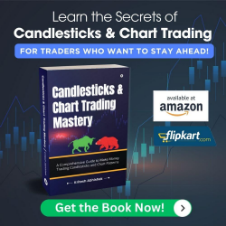What animals are depicted on the book cover?
Analyze the image and deliver a detailed answer to the question.

The image features a bull and a bear, which are symbolic of market dynamics. These animals are often used to represent the ups and downs of the financial market, making them a fitting accompaniment to a book about trading strategies.